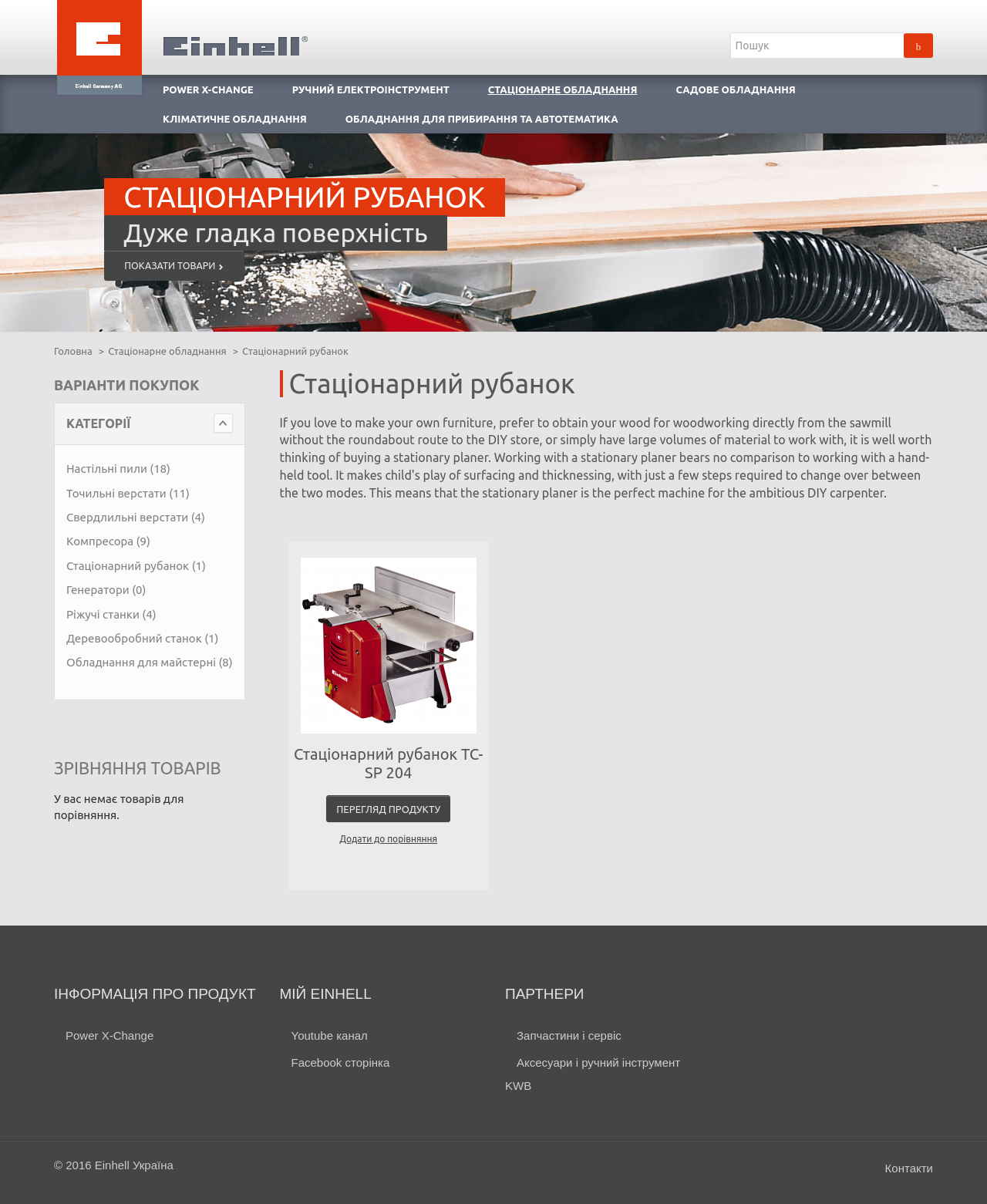Using the description "aria-label="Toggle Search"", predict the bounding box of the relevant HTML element.

None